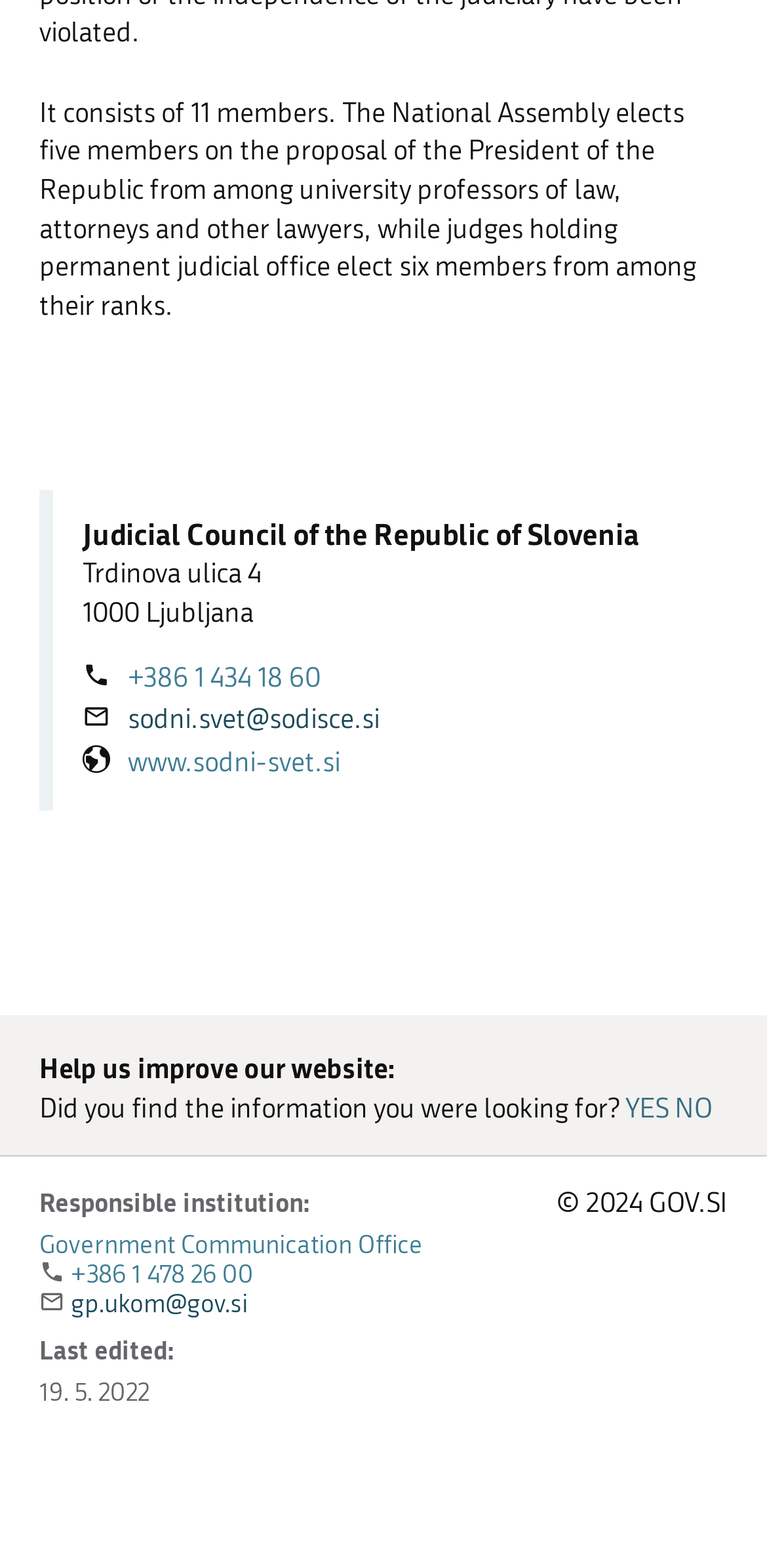Who is the responsible institution for this webpage?
Refer to the image and give a detailed answer to the query.

The responsible institution can be found in the 'Responsible institution:' section of the webpage, which links to 'Government Communication Office'.